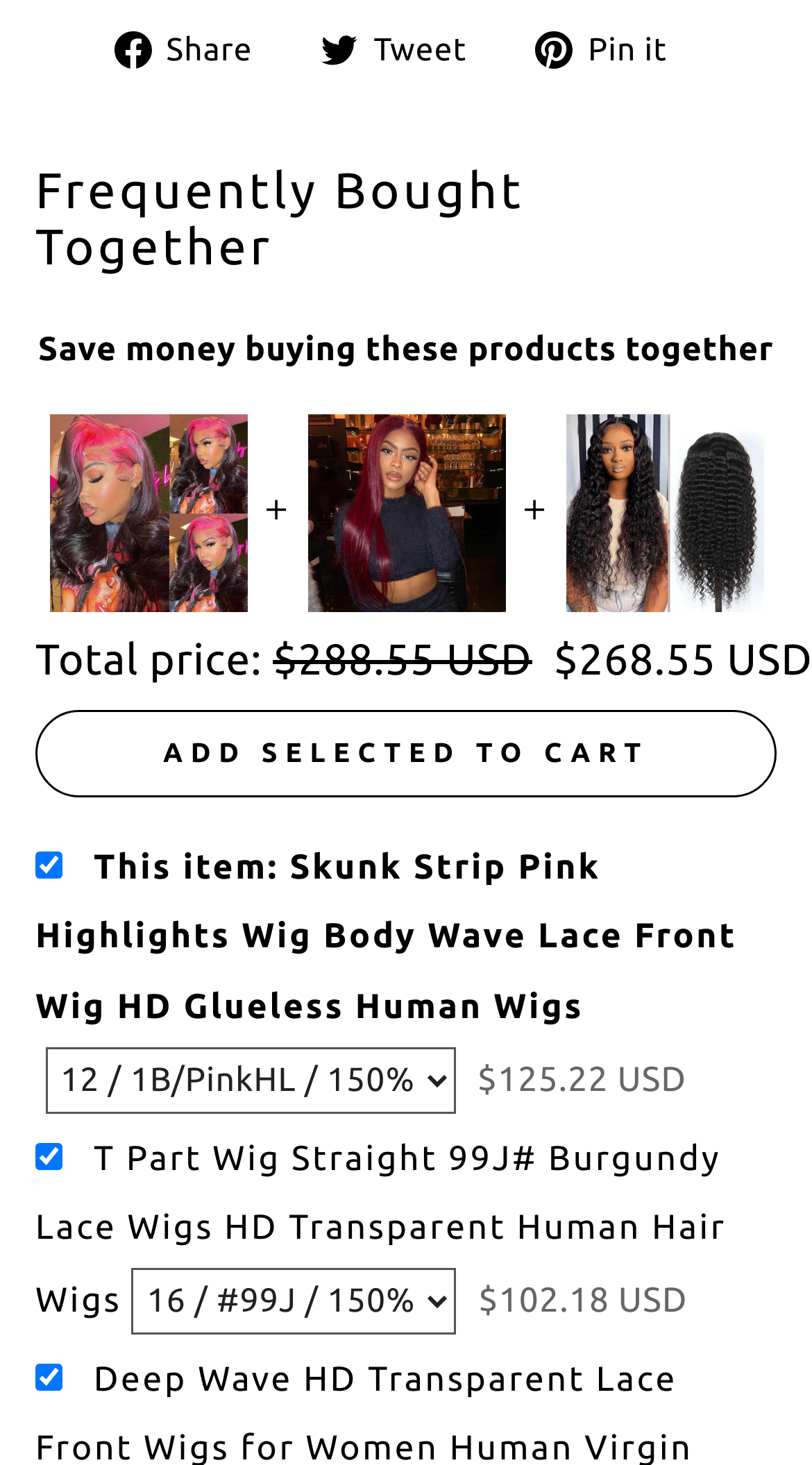Identify the bounding box coordinates for the region to click in order to carry out this instruction: "View Gemstone Jewelry". Provide the coordinates using four float numbers between 0 and 1, formatted as [left, top, right, bottom].

None